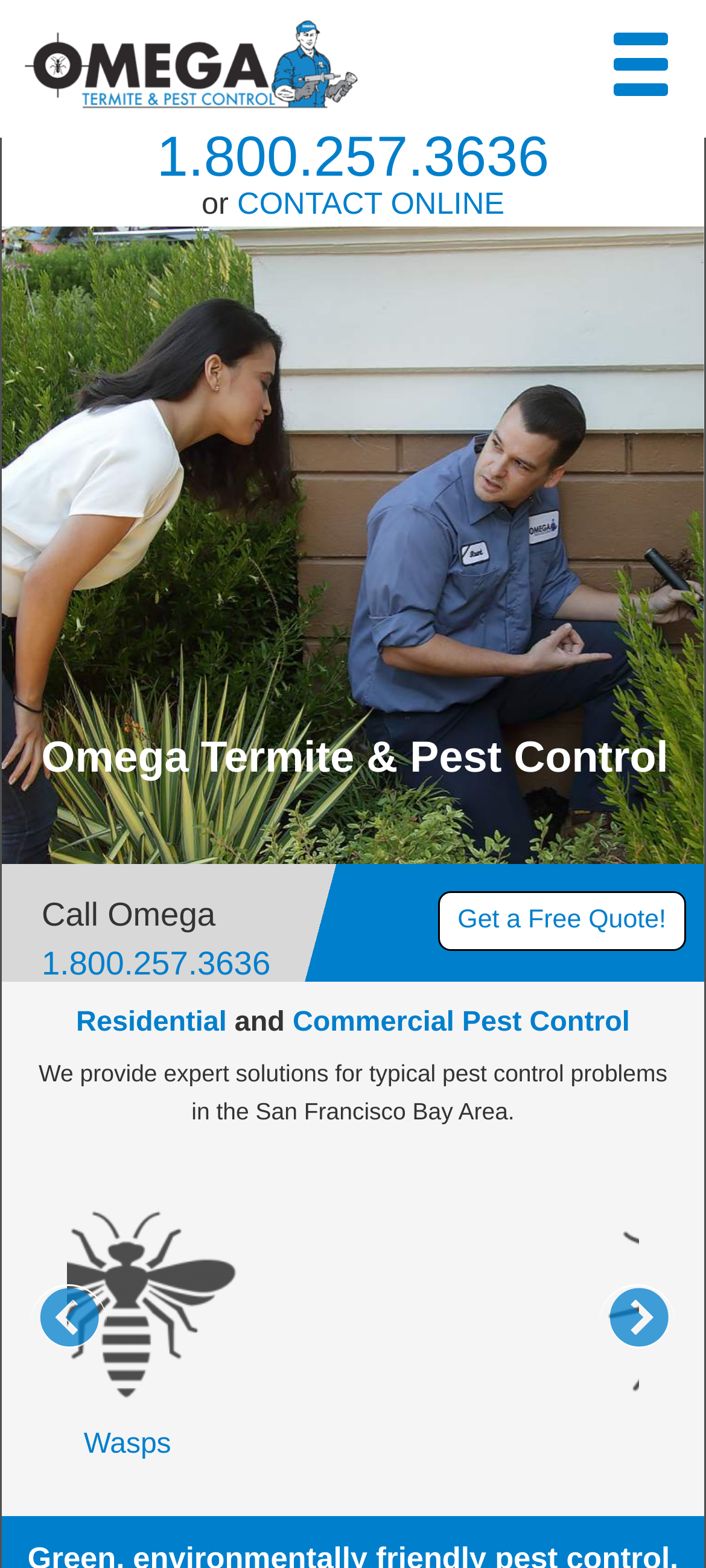Locate the bounding box coordinates of the area you need to click to fulfill this instruction: 'Contact online'. The coordinates must be in the form of four float numbers ranging from 0 to 1: [left, top, right, bottom].

[0.336, 0.119, 0.715, 0.141]